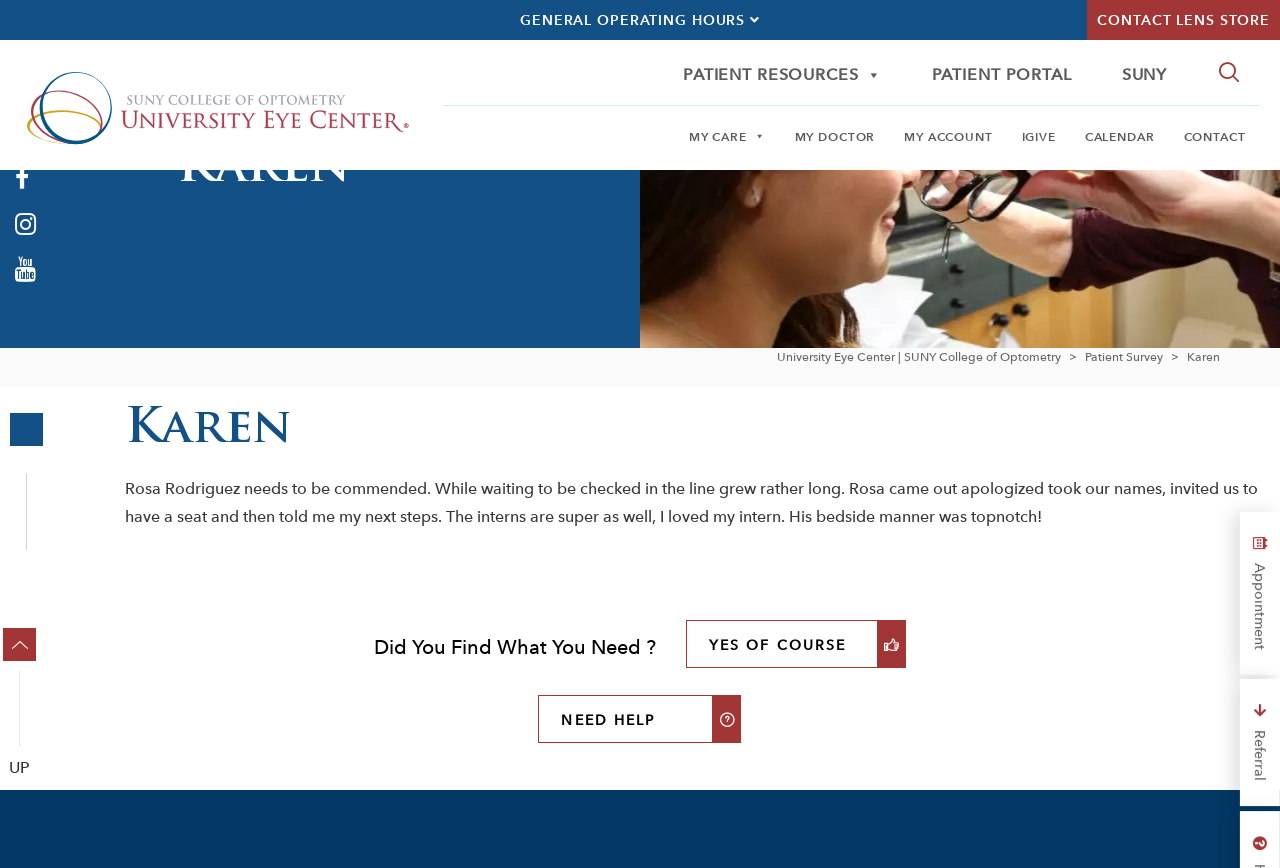Please find the bounding box coordinates for the clickable element needed to perform this instruction: "Read the 'Patient Survey'".

[0.848, 0.401, 0.909, 0.419]